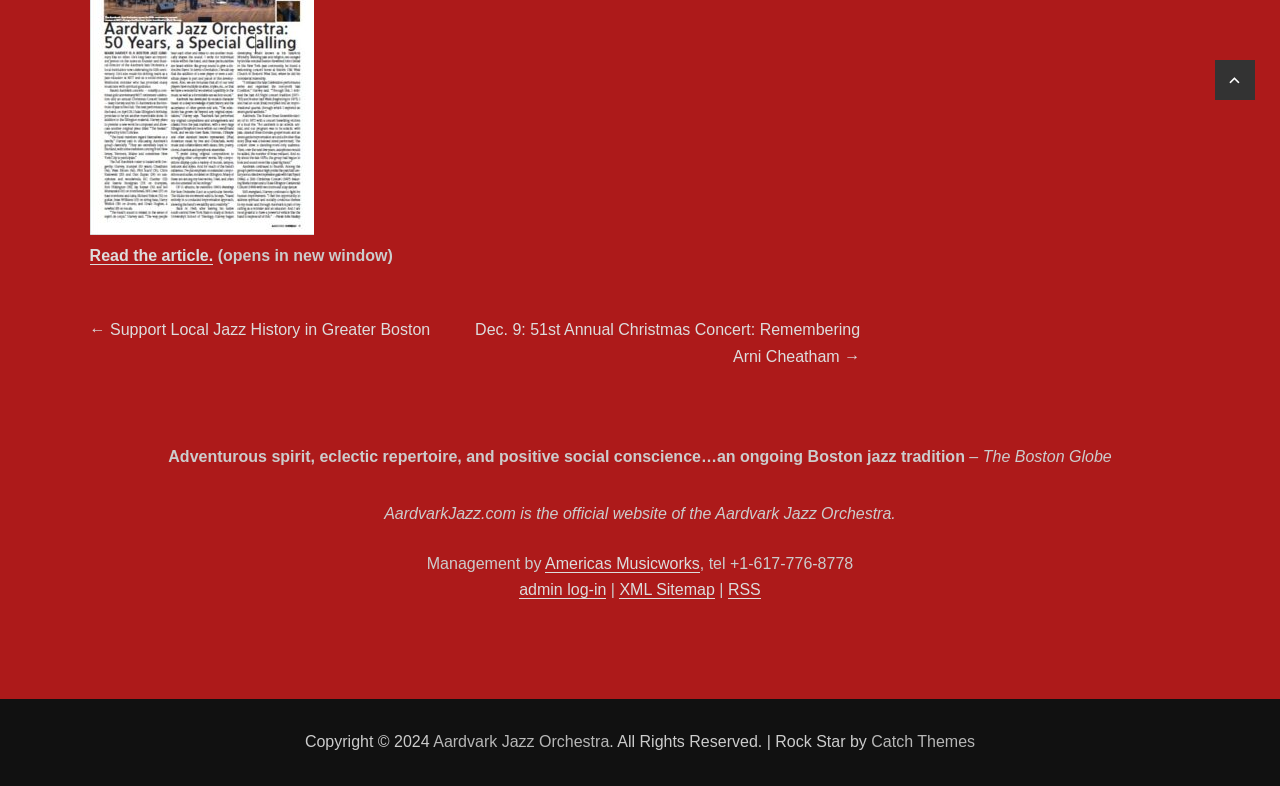Indicate the bounding box coordinates of the element that needs to be clicked to satisfy the following instruction: "Read the article". The coordinates should be four float numbers between 0 and 1, i.e., [left, top, right, bottom].

[0.07, 0.314, 0.167, 0.336]